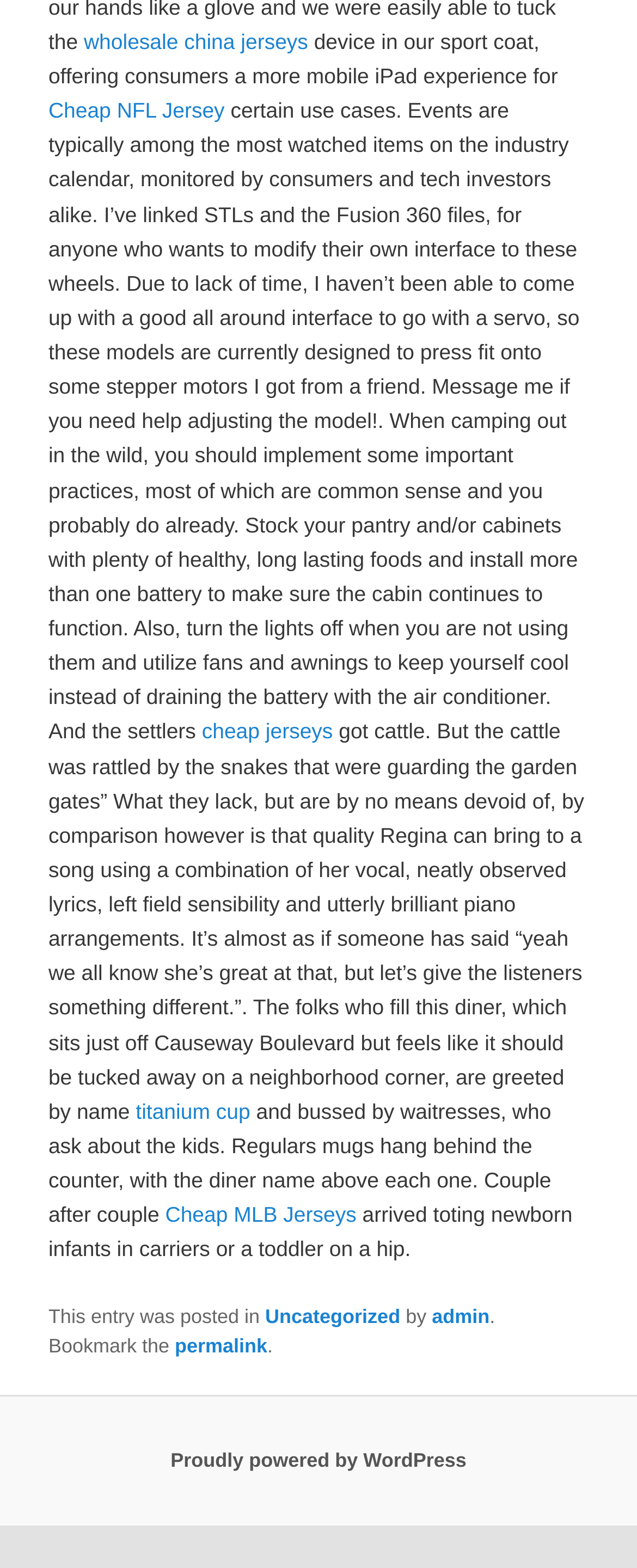Can you find the bounding box coordinates for the element that needs to be clicked to execute this instruction: "Click on wholesale china jerseys"? The coordinates should be given as four float numbers between 0 and 1, i.e., [left, top, right, bottom].

[0.132, 0.019, 0.484, 0.034]